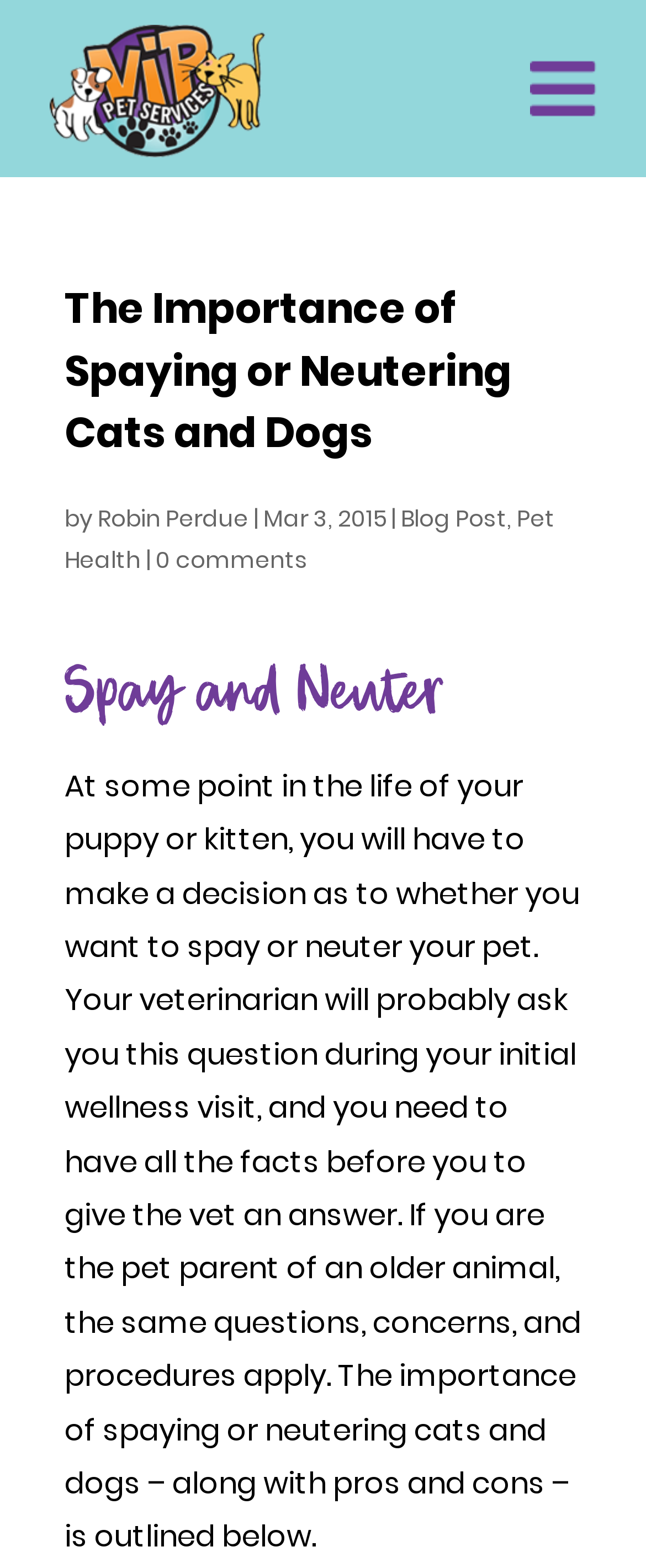When was the blog post published?
Please answer the question with a detailed and comprehensive explanation.

The publication date of the blog post is mentioned in the text 'Mar 3, 2015' which appears below the main heading.